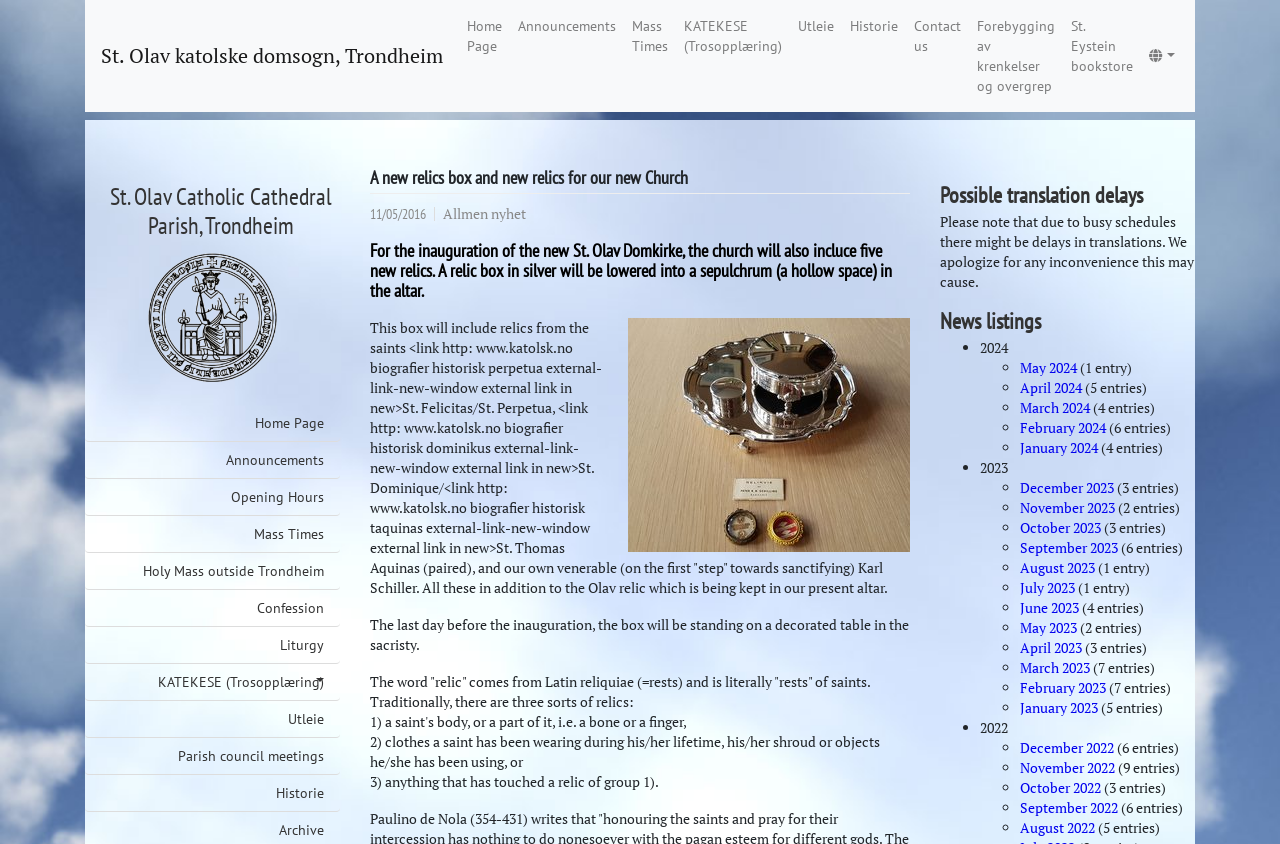Generate a comprehensive description of the contents of the webpage.

The webpage is about St. Olav Catholic Cathedral Parish in Trondheim, Norway. At the top, there is a header section with a title "St. Olav katolske domsogn, Trondheim: A new relics box and new relics for our new Church" and a navigation menu with links to various pages, including "Home Page", "Announcements", "Mass Times", and "Contact us".

Below the header, there is a section with a heading "A new relics box and new relics for our new Church" and a date "11/05/2016". This section contains a paragraph of text describing the inauguration of the new St. Olav Domkirke and the introduction of five new relics. The relics will be placed in a silver box in the altar, and the box will include relics from various saints, including St. Felicitas, St. Perpetua, St. Dominique, St. Thomas Aquinas, and Karl Schiller.

To the right of this section, there is an image with the title "Lille segls tittel". Below the image, there is a list of links to various pages, including "Home Page", "Announcements", "Mass Times", and "Historie".

Further down the page, there is a section with a heading "Possible translation delays" and a message apologizing for any inconvenience caused by delays in translations. Below this section, there is a list of news entries, organized by year and month, with links to individual news articles.

The page also has a section with a heading "News listings" and a list of news entries, organized by year and month, with links to individual news articles. The list includes entries from 2024 and 2023, with multiple entries for each month.